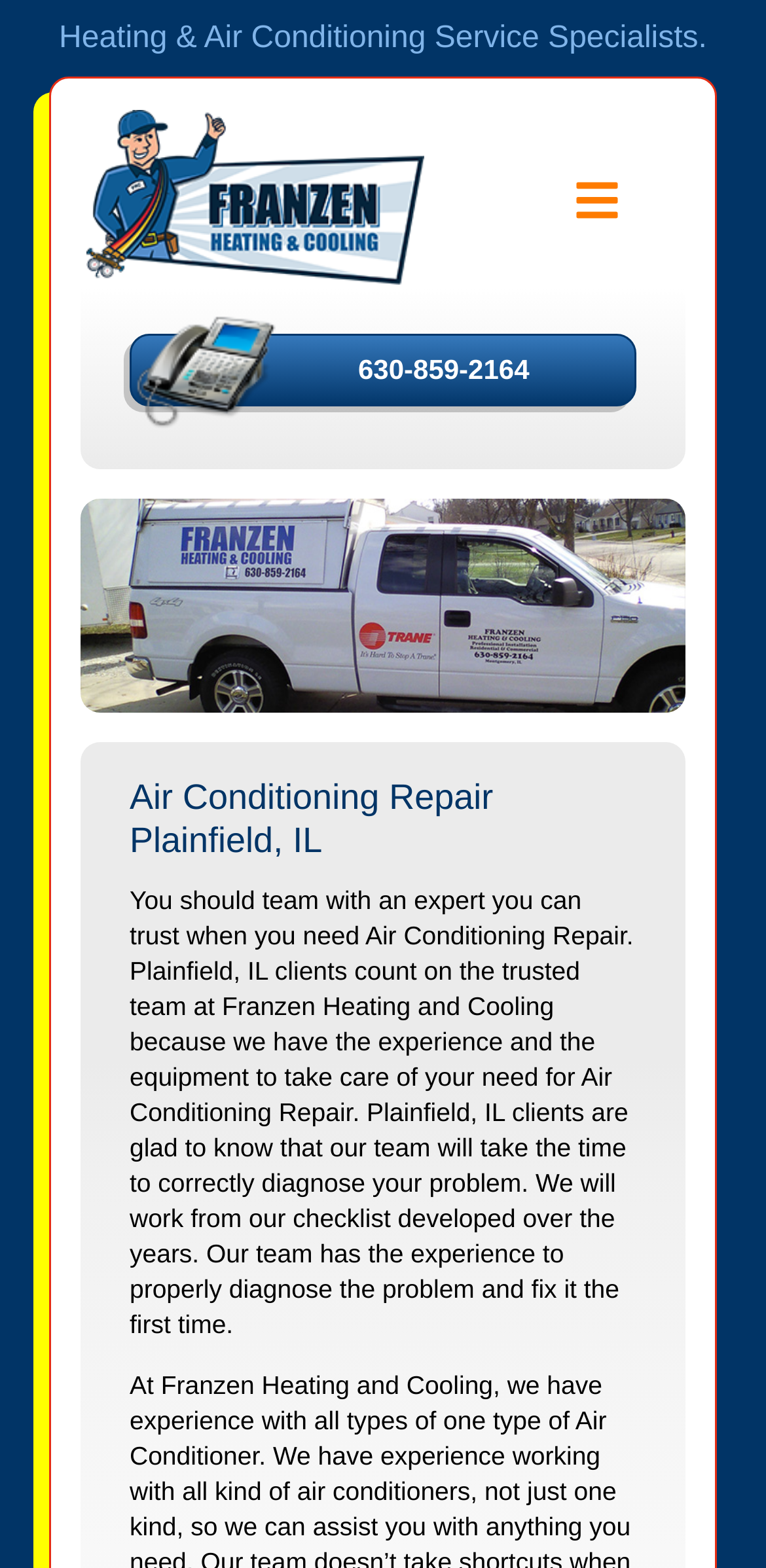What is the company name on the webpage?
Using the image, elaborate on the answer with as much detail as possible.

I found the company name by looking at the link element with the text 'Franzen Heating & Cooling' and an image with the same name, which suggests that it is the company's logo and name.